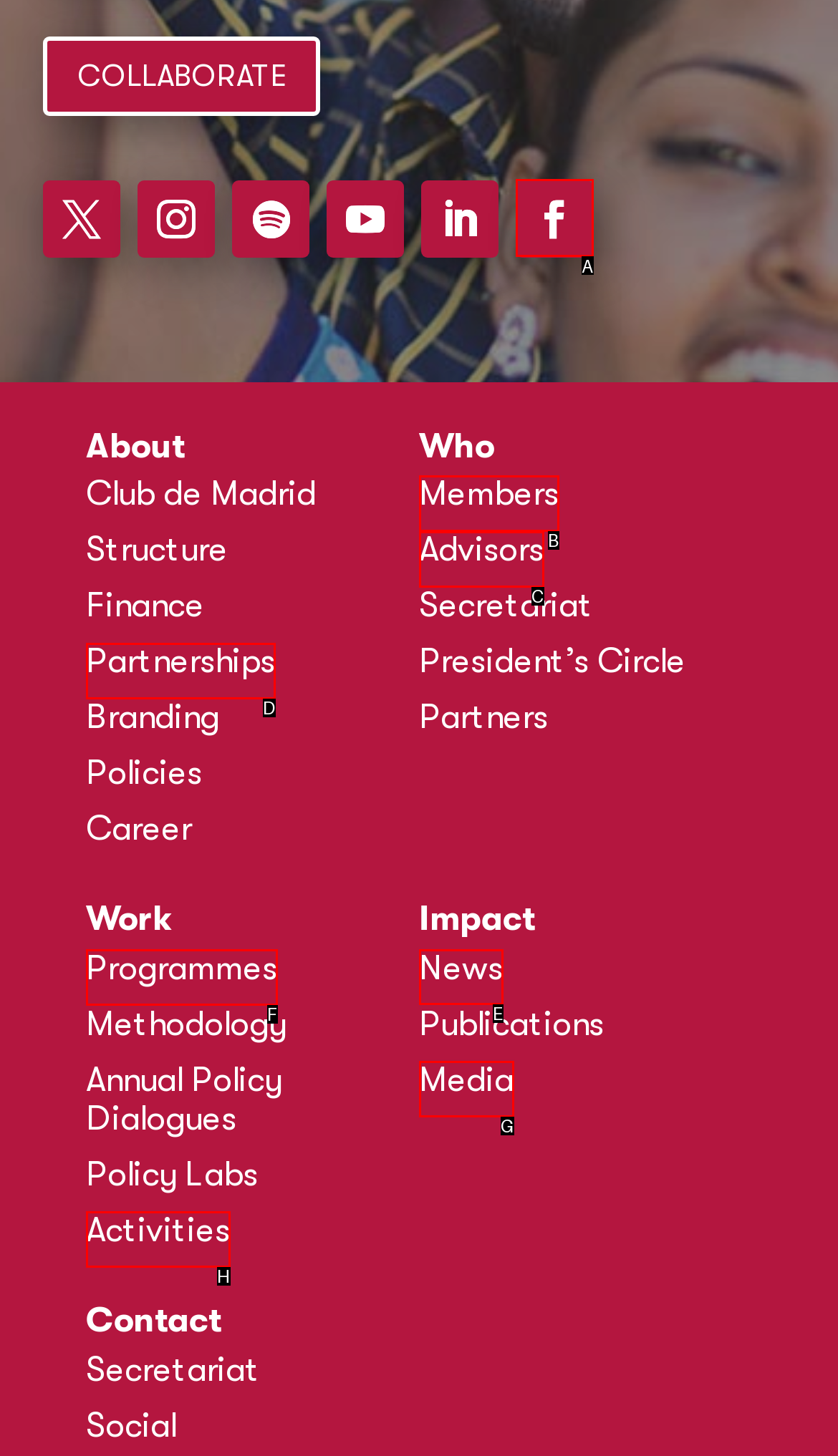Given the task: Read News, indicate which boxed UI element should be clicked. Provide your answer using the letter associated with the correct choice.

E